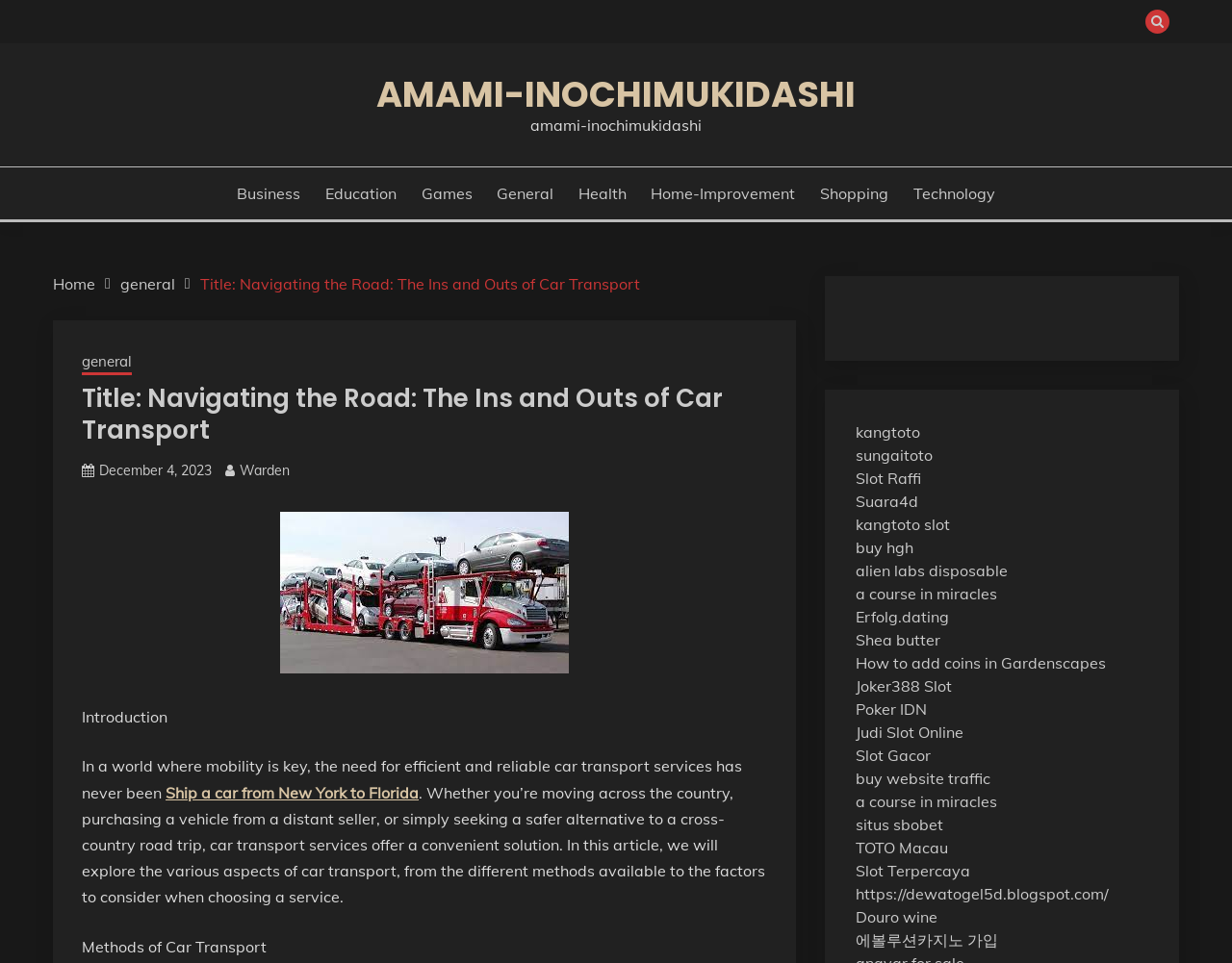What is mentioned as a safer alternative to a cross-country road trip?
Please give a detailed and elaborate explanation in response to the question.

The webpage mentions that car transport services are a safer alternative to a cross-country road trip, implying that driving a car across the country can be risky and car transport services provide a safer option.